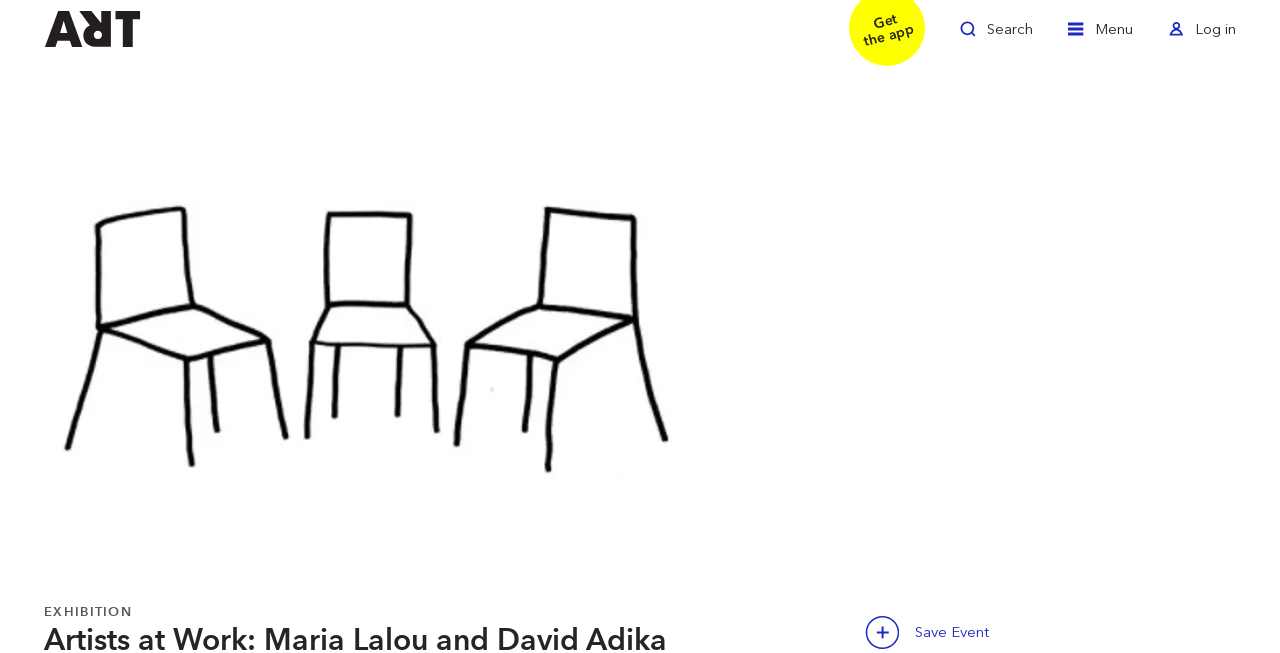Please reply to the following question with a single word or a short phrase:
What is the name of the artist in the image?

Maria Lalou